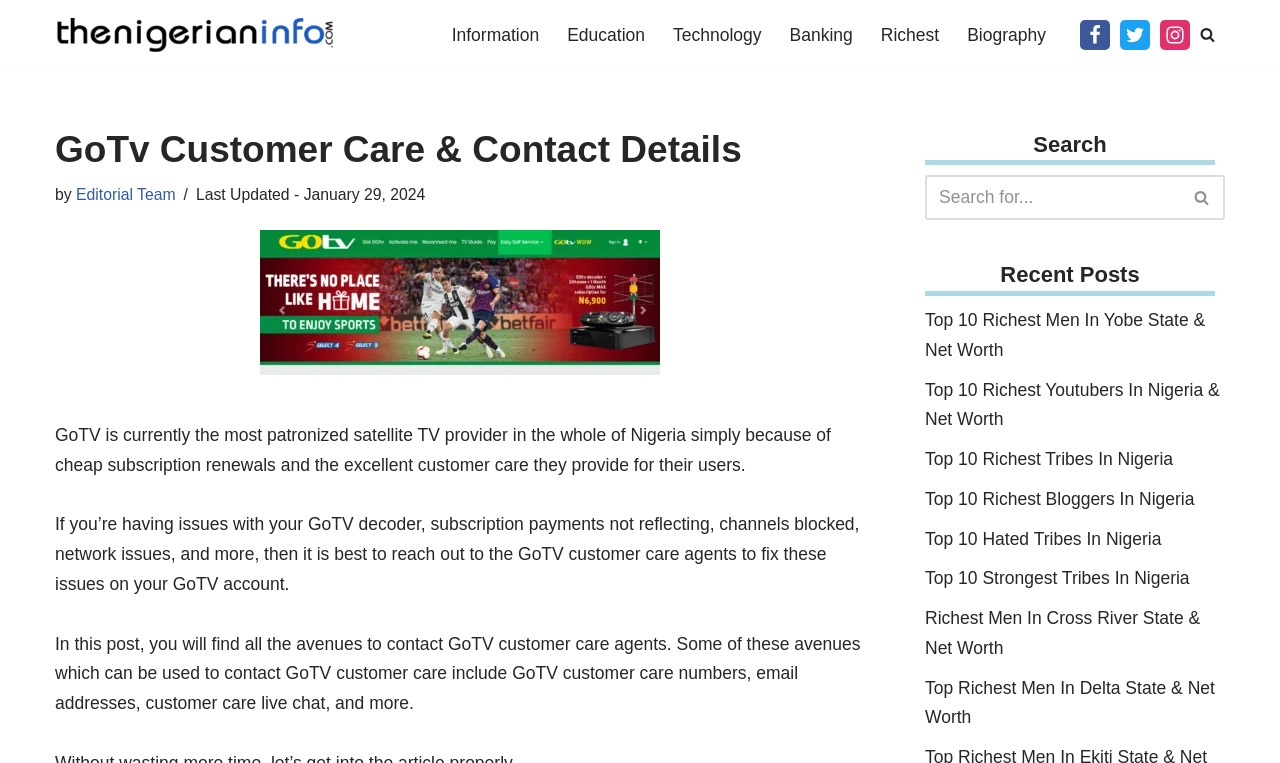Determine the bounding box coordinates of the area to click in order to meet this instruction: "Check recent posts".

[0.781, 0.344, 0.89, 0.377]